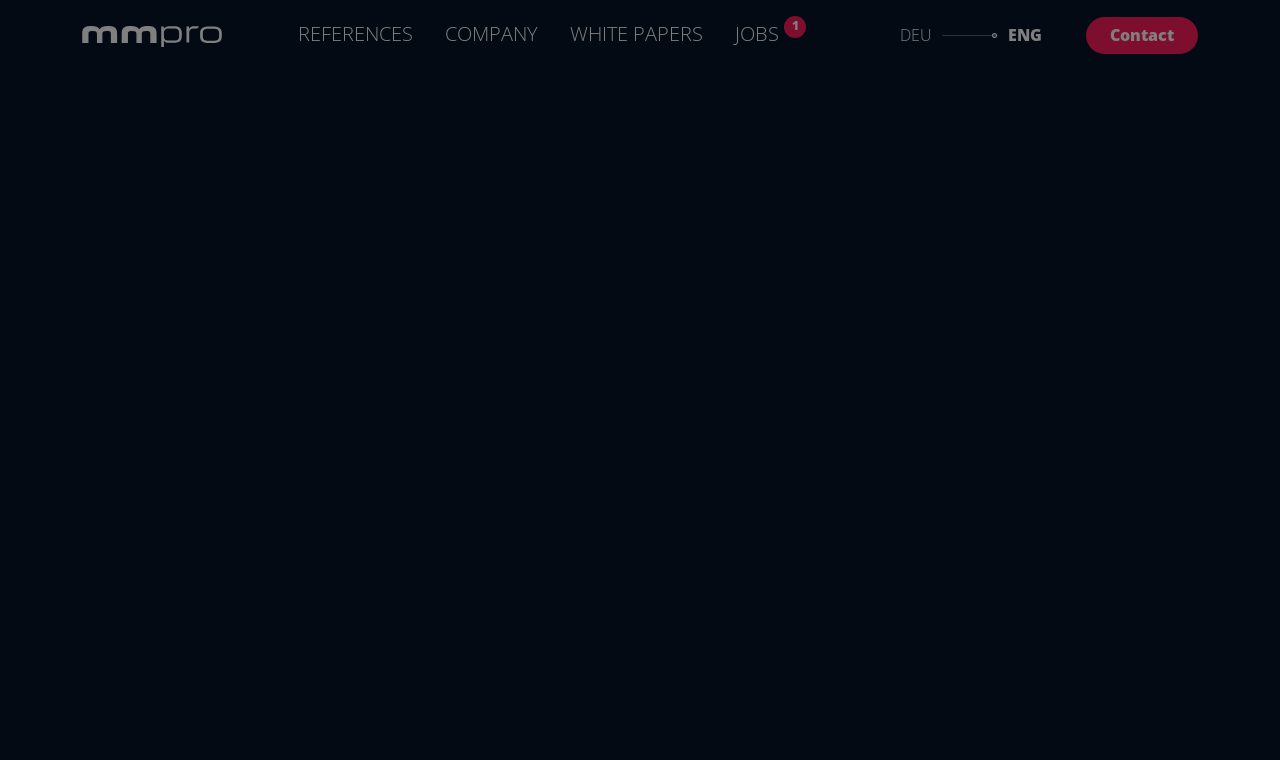What is the company name?
Carefully examine the image and provide a detailed answer to the question.

The company name is displayed as a link at the top of the webpage, and it is also part of the webpage title.